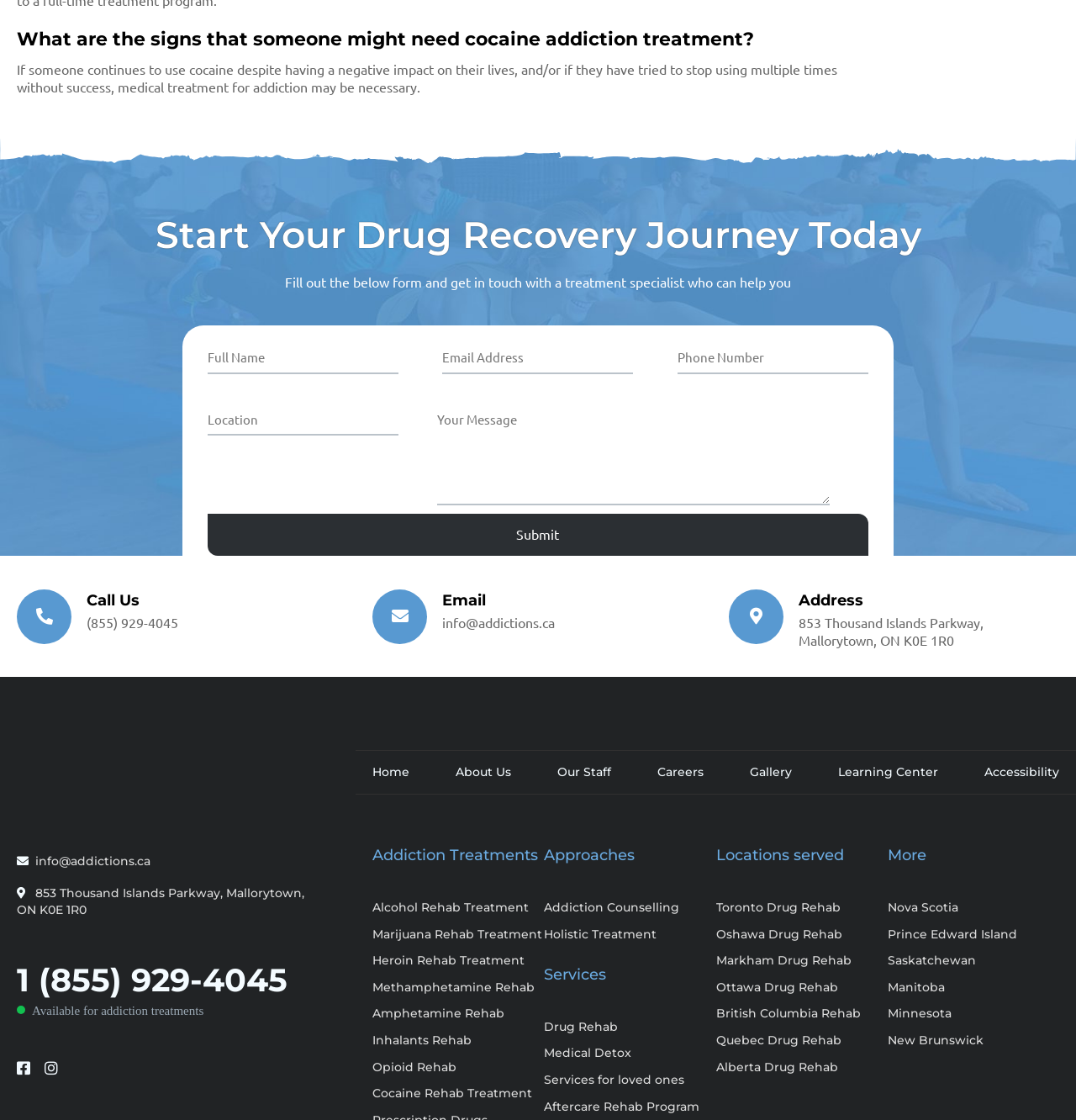Please look at the image and answer the question with a detailed explanation: How many types of addiction treatments are listed?

I counted the number of links under the 'Addiction Treatments' heading, which are seven in total, including 'Alcohol Rehab Treatment', 'Marijuana Rehab Treatment', and so on.